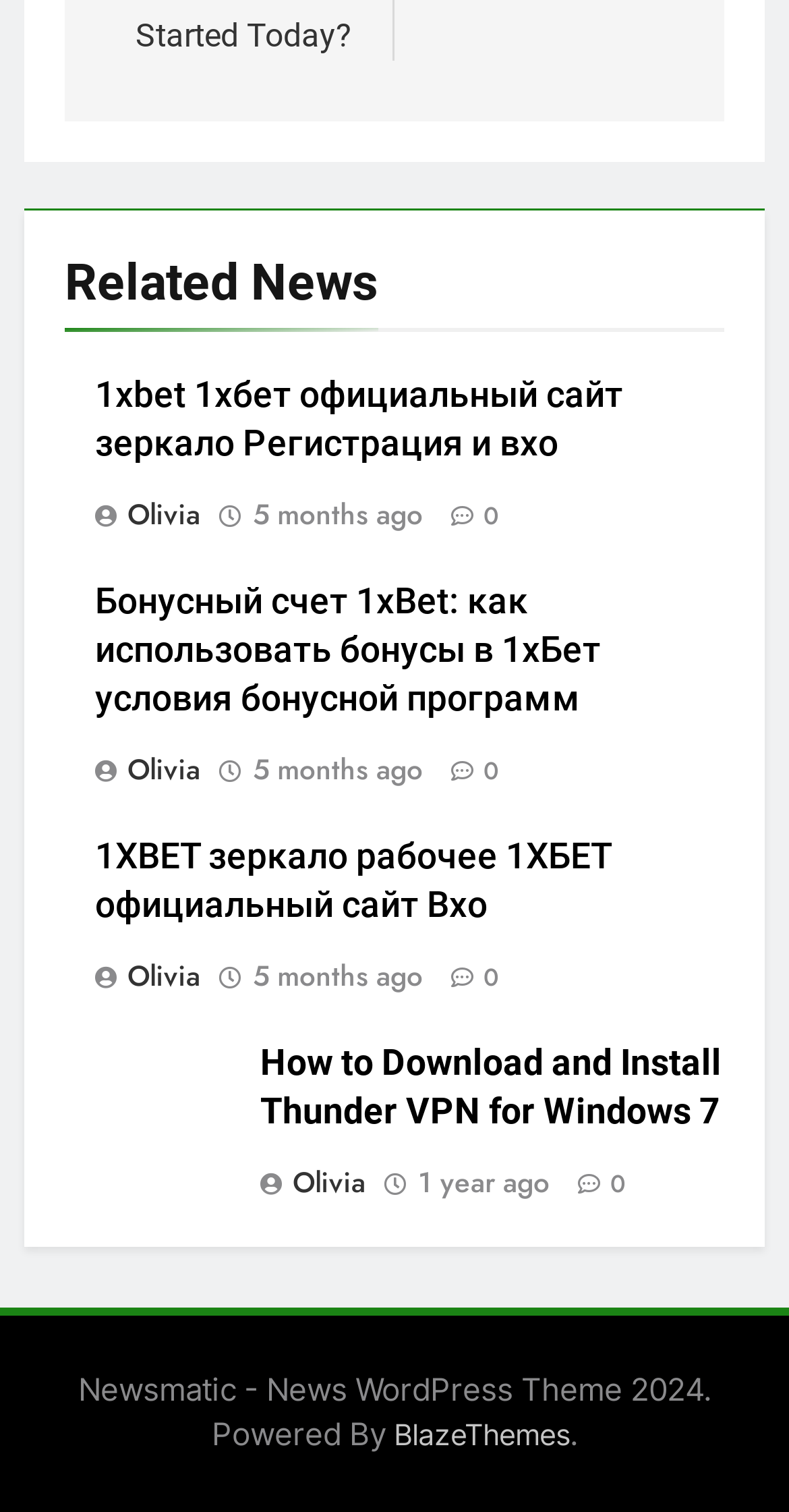Who is the author of the second article?
We need a detailed and meticulous answer to the question.

I found the link element [566] inside the second article element [283], which contains the text ' Olivia'. The '' is likely a Unicode character representing an icon, and 'Olivia' is likely the author's name.